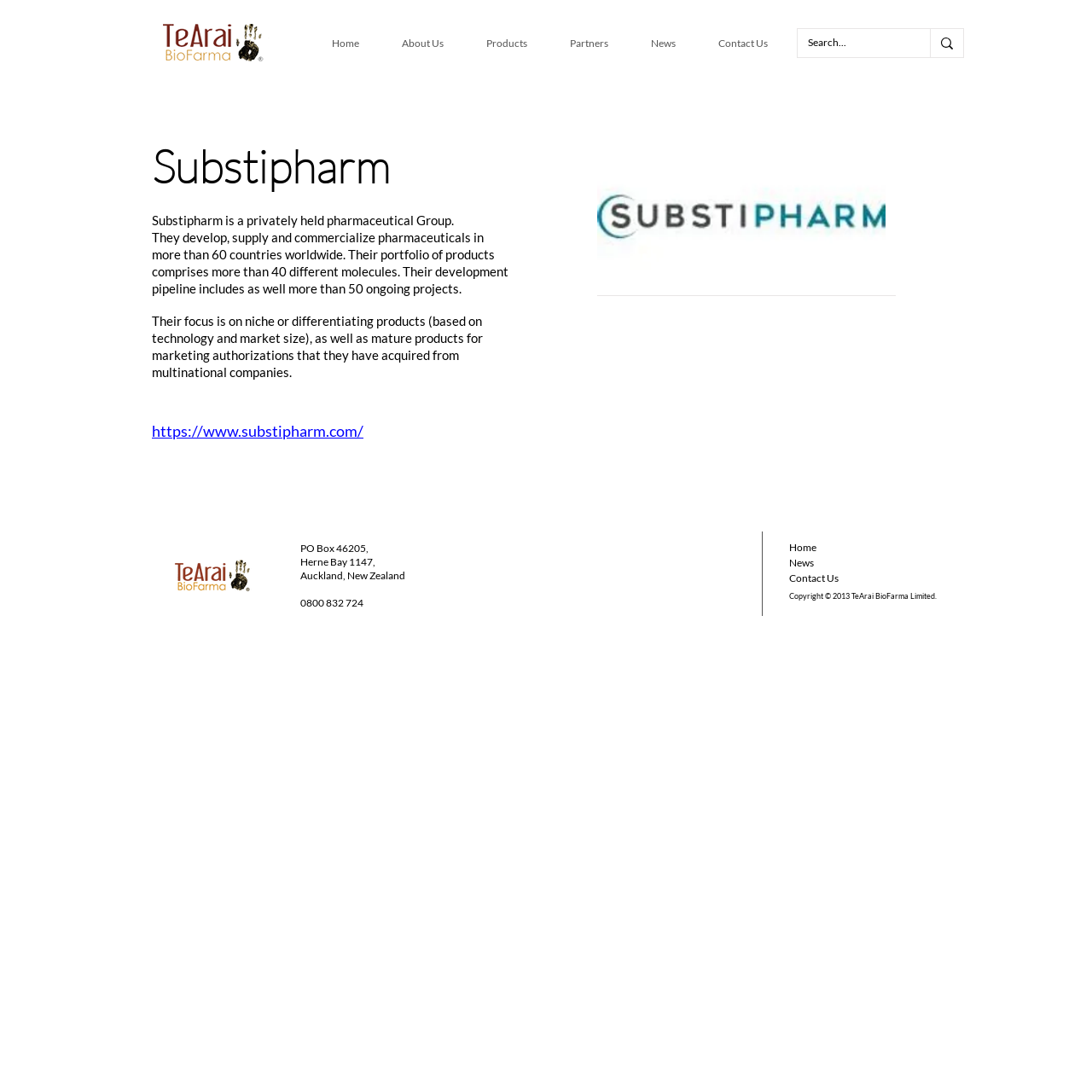Please answer the following question using a single word or phrase: 
What is the purpose of the search box?

To search the website